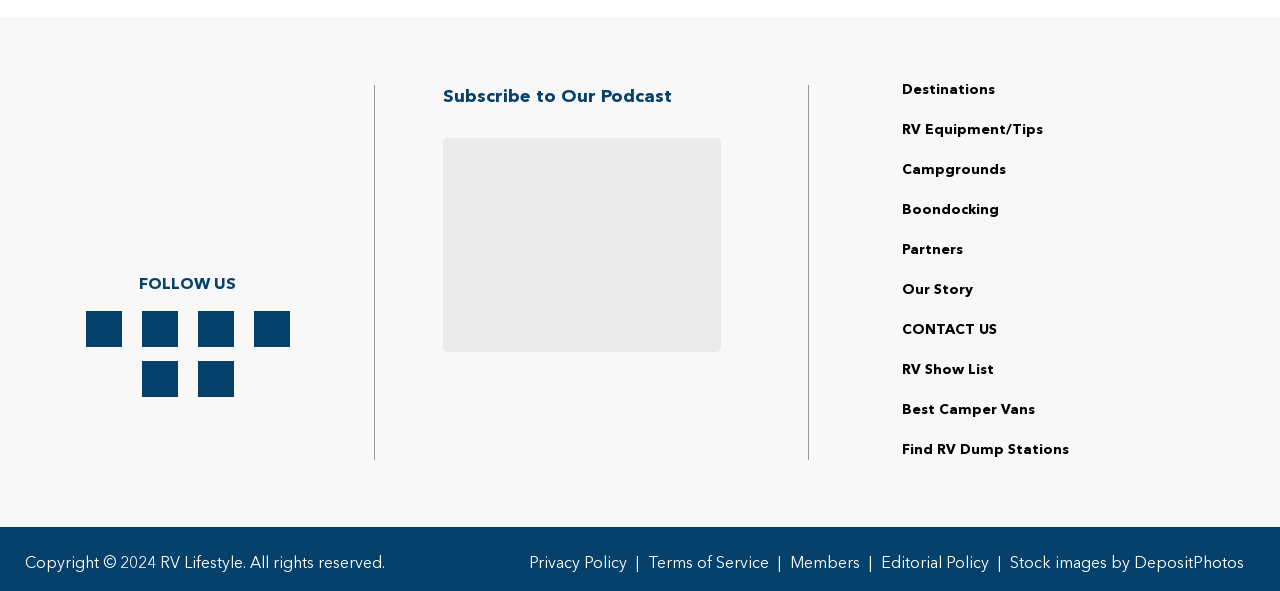What is the logo of this website?
Answer with a single word or phrase by referring to the visual content.

RV_lifestyle_logo_v4